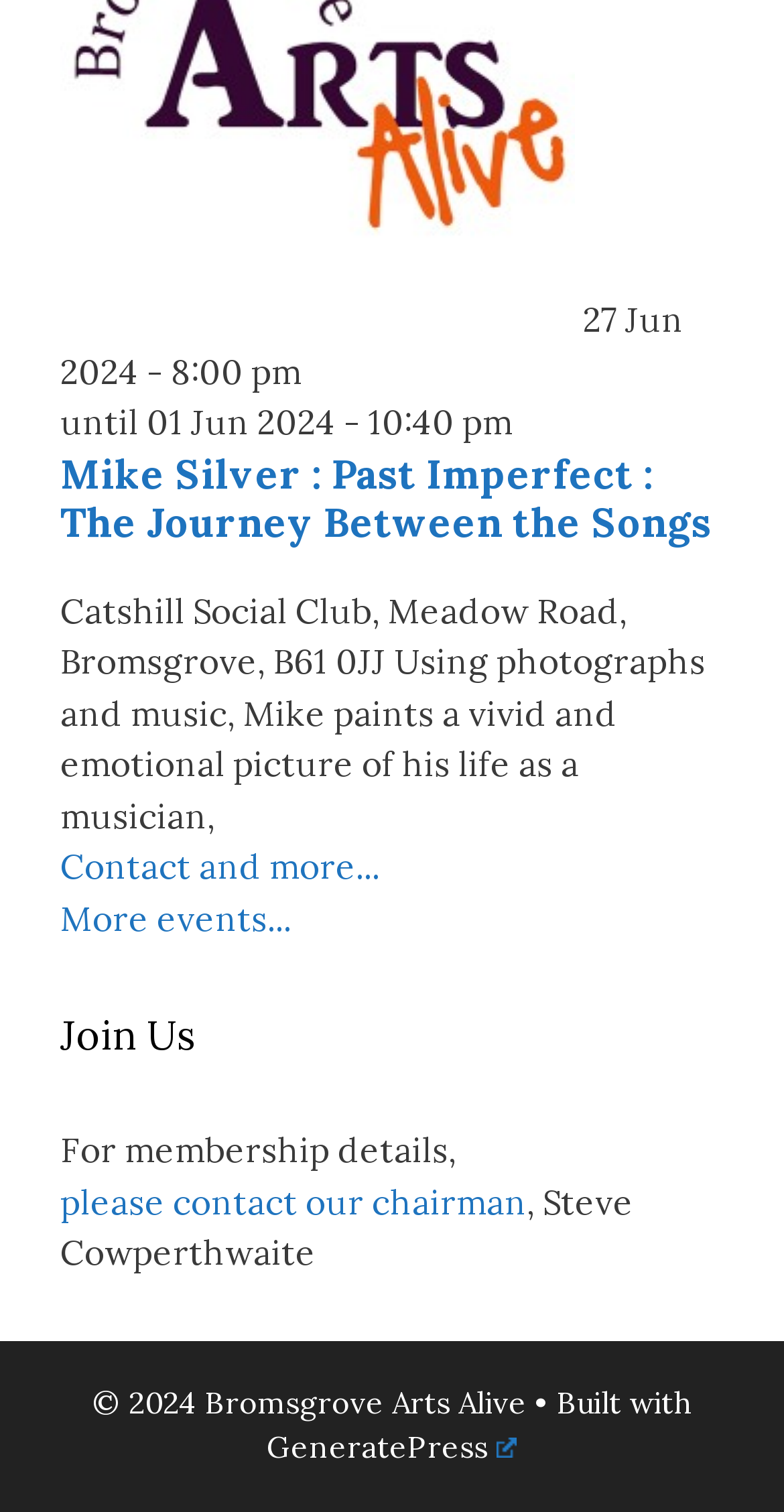Who is the chairman to contact for membership?
Provide a short answer using one word or a brief phrase based on the image.

Steve Cowperthwaite